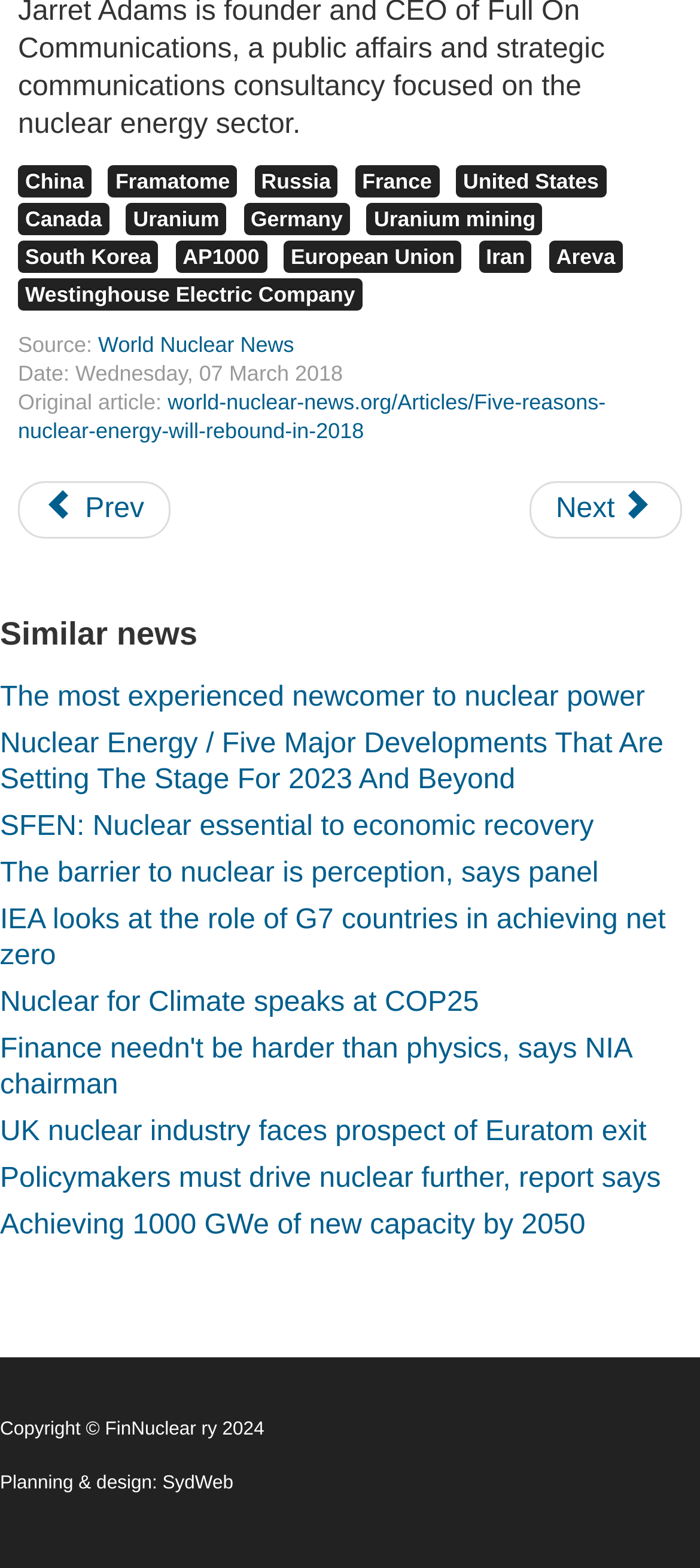Please provide a brief answer to the following inquiry using a single word or phrase:
What is the source of the article?

World Nuclear News